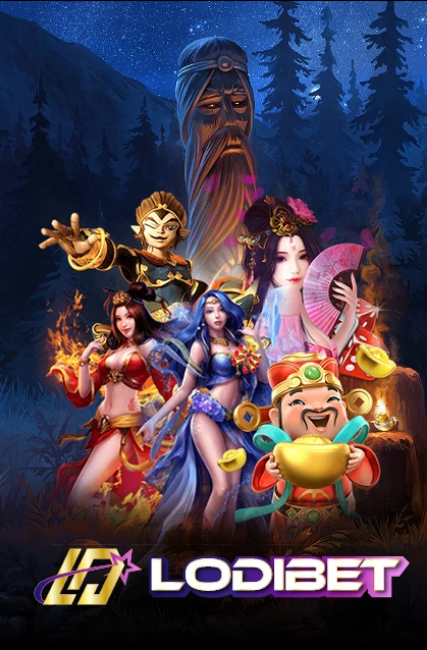What is the theme embodied by the characters in elaborate costumes?
Based on the image, provide a one-word or brief-phrase response.

Fortune and adventure